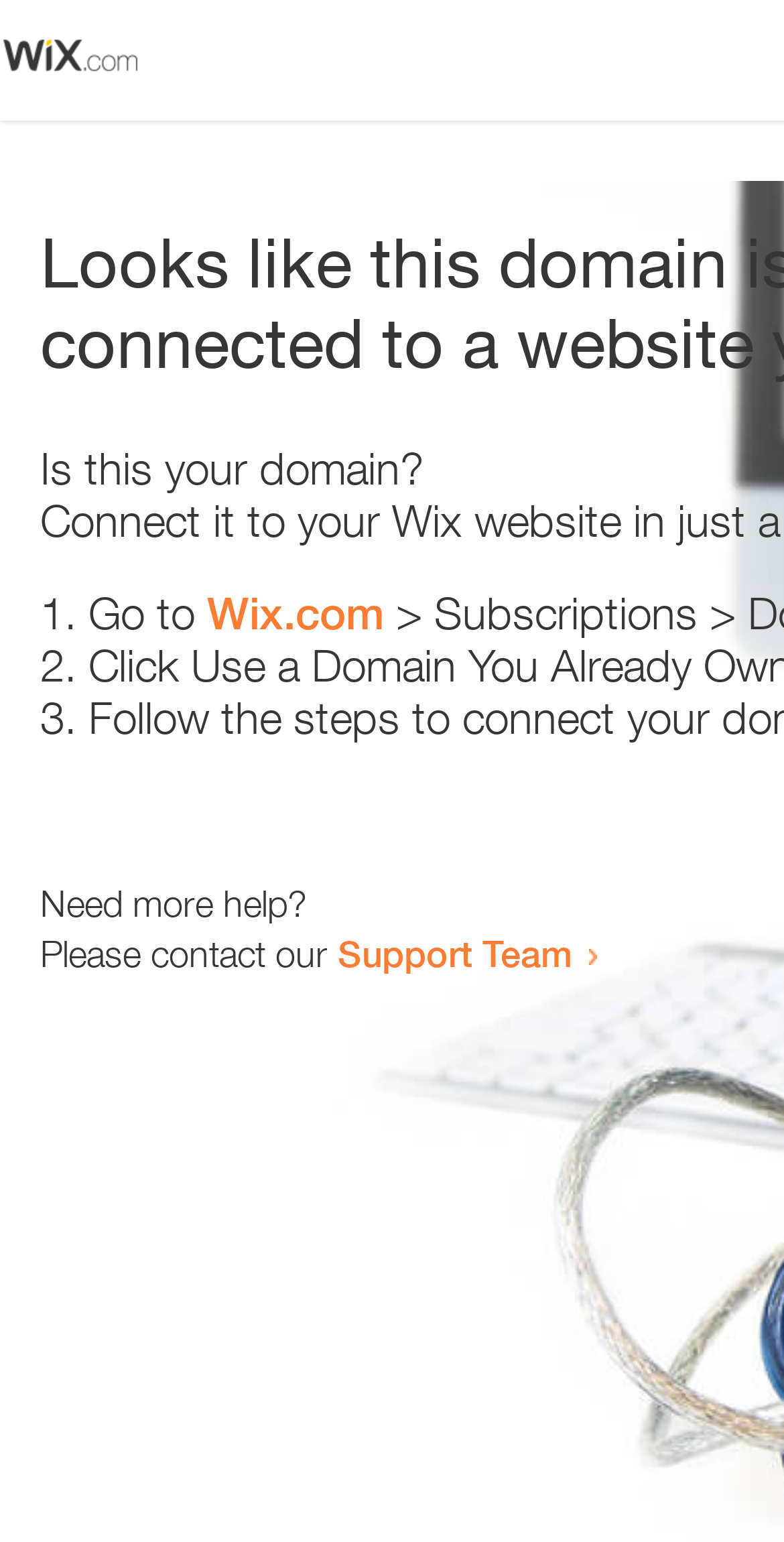Refer to the image and provide an in-depth answer to the question:
What is the name of the website suggested to visit?

The name of the website suggested to visit is Wix.com, which is a link provided in the first step to resolve the issue. The link is placed next to the text 'Go to'.